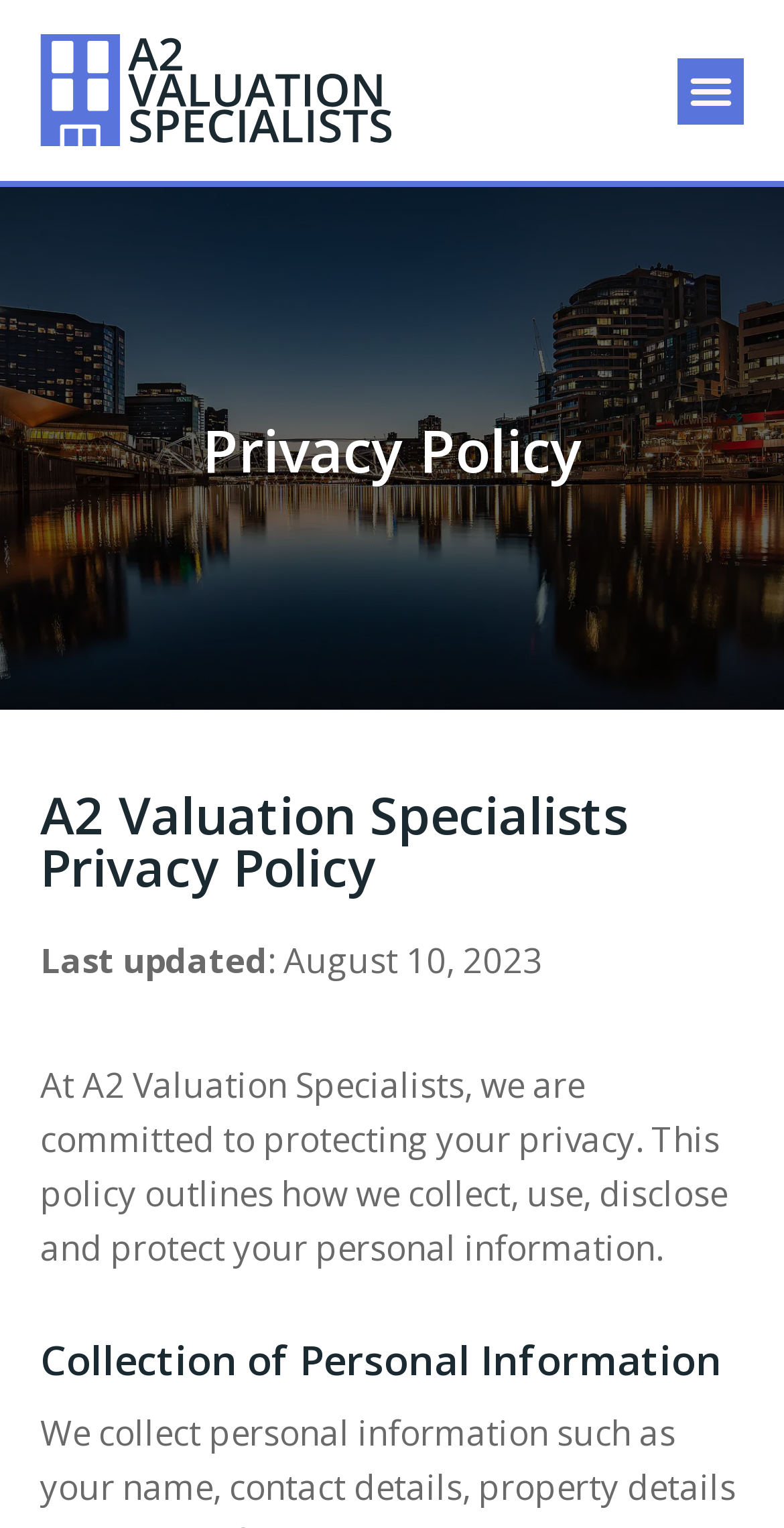Provide your answer in one word or a succinct phrase for the question: 
What is the logo of A2 Valuation Specialists?

A2 Valuation Specialists logo